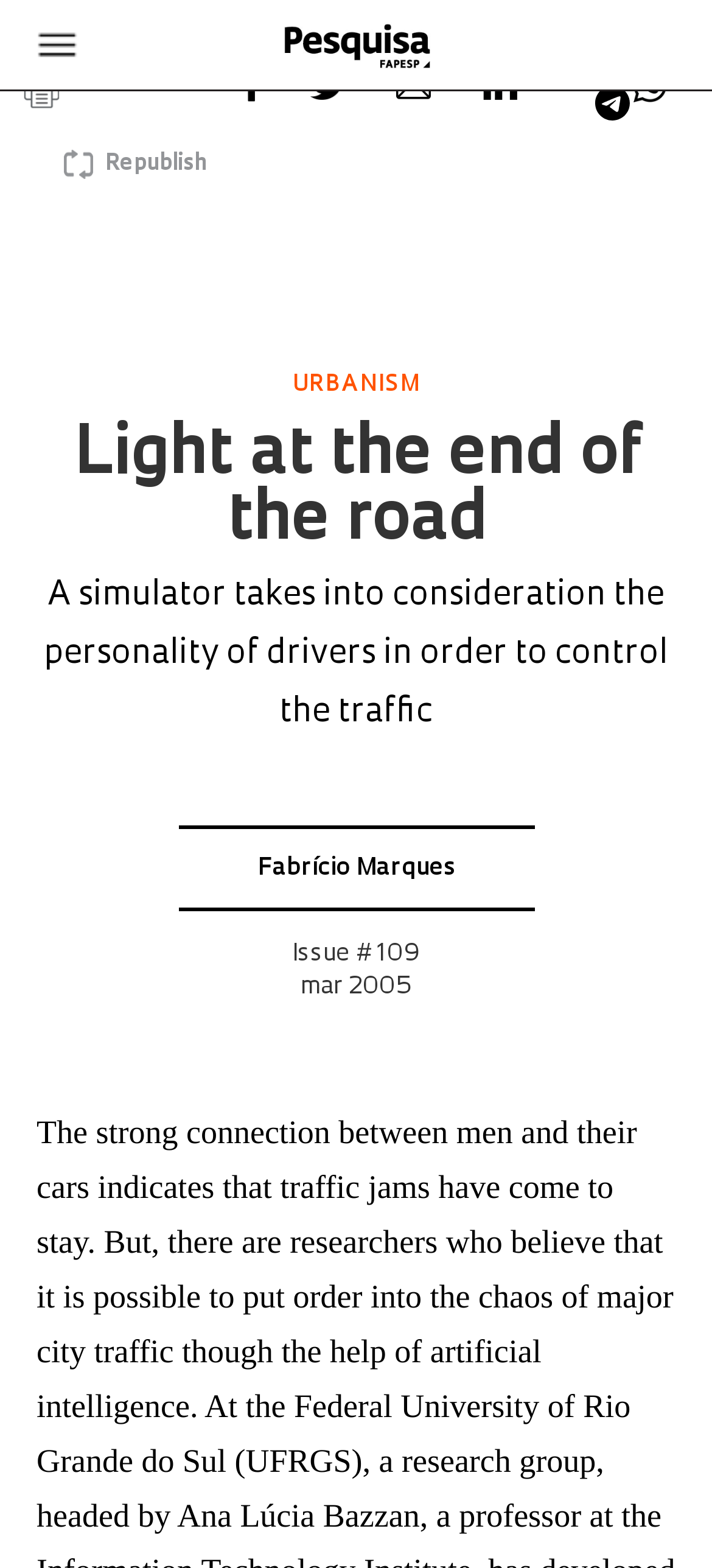Please identify the bounding box coordinates of the area that needs to be clicked to follow this instruction: "View the issue #109 of March 2005".

[0.41, 0.601, 0.59, 0.637]